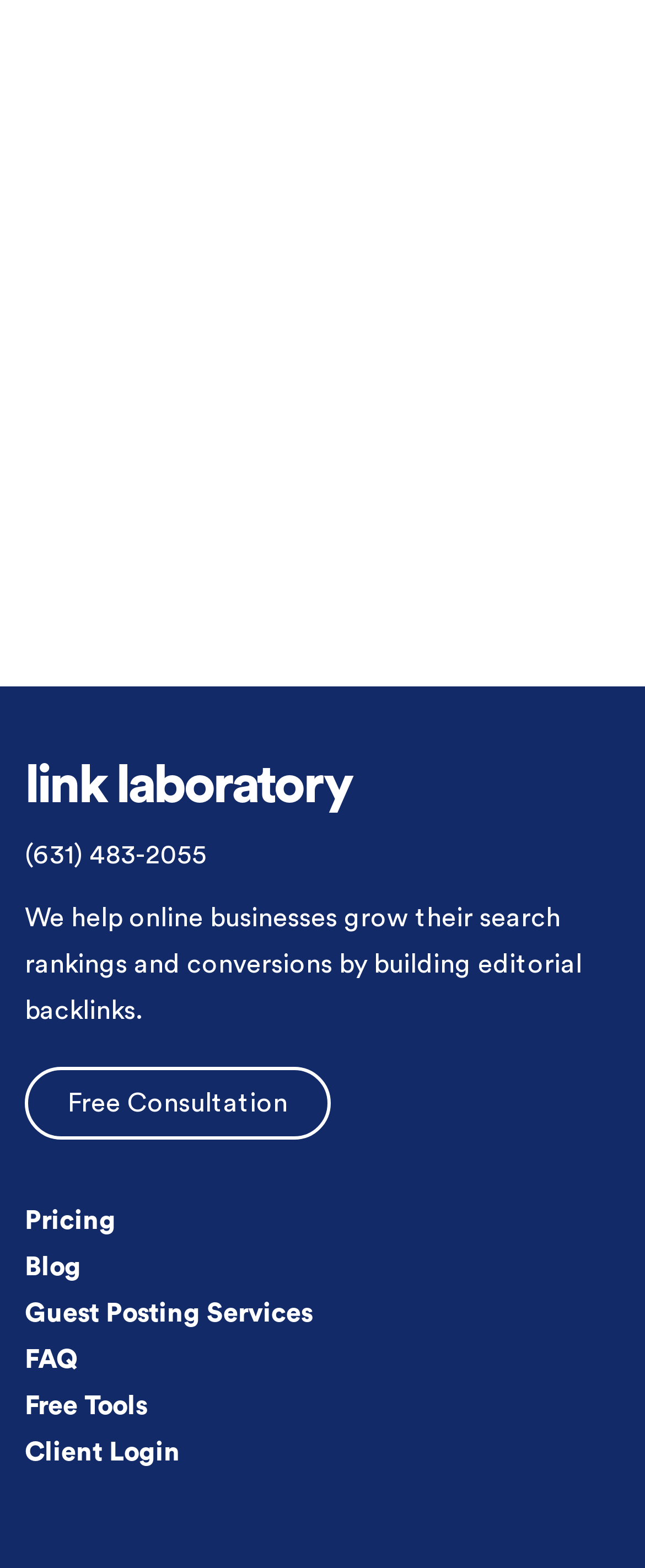Predict the bounding box of the UI element based on this description: "Guest Posting Services".

[0.038, 0.829, 0.485, 0.845]